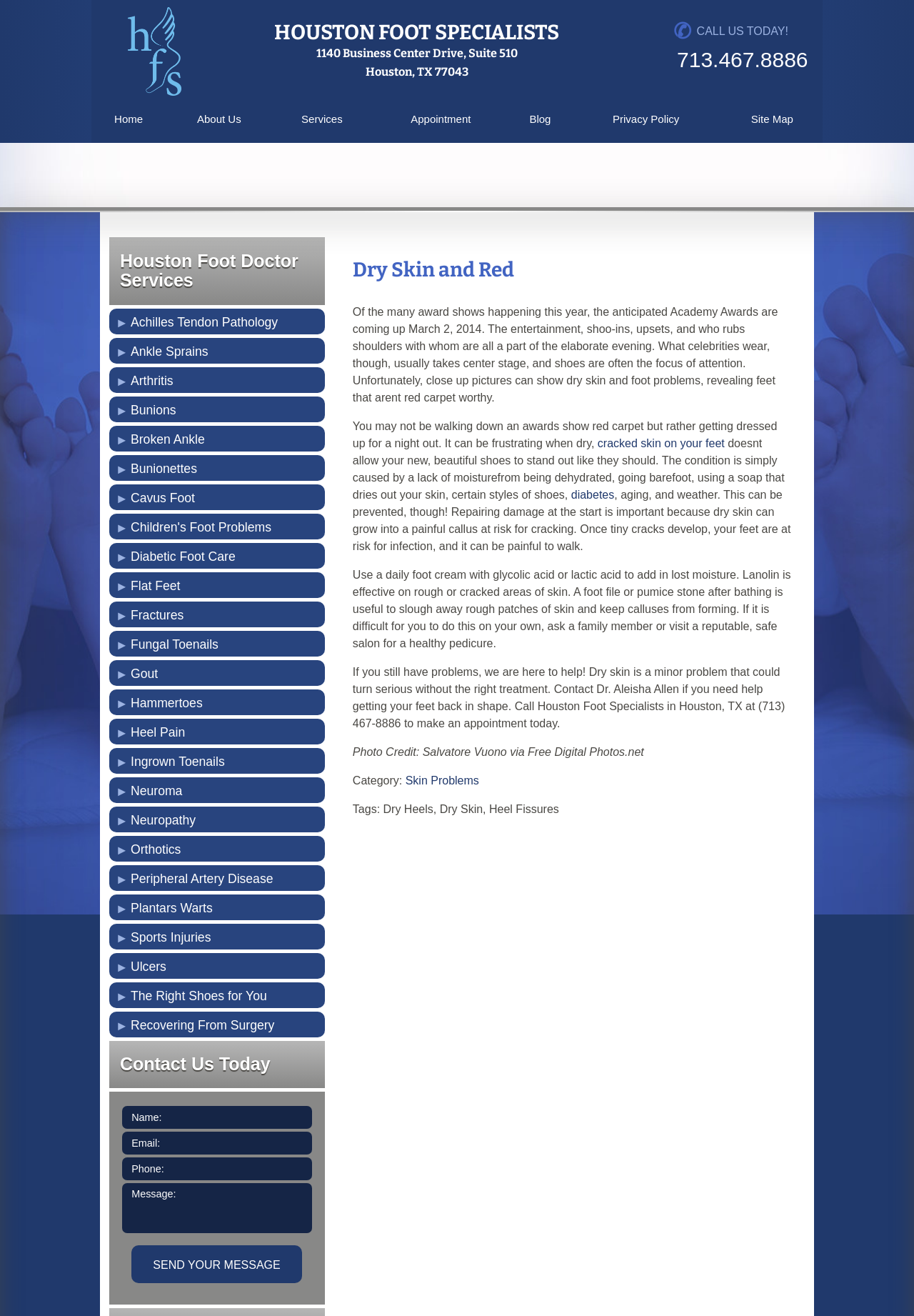How can dry skin on feet be prevented?
Based on the image, give a one-word or short phrase answer.

Using foot cream